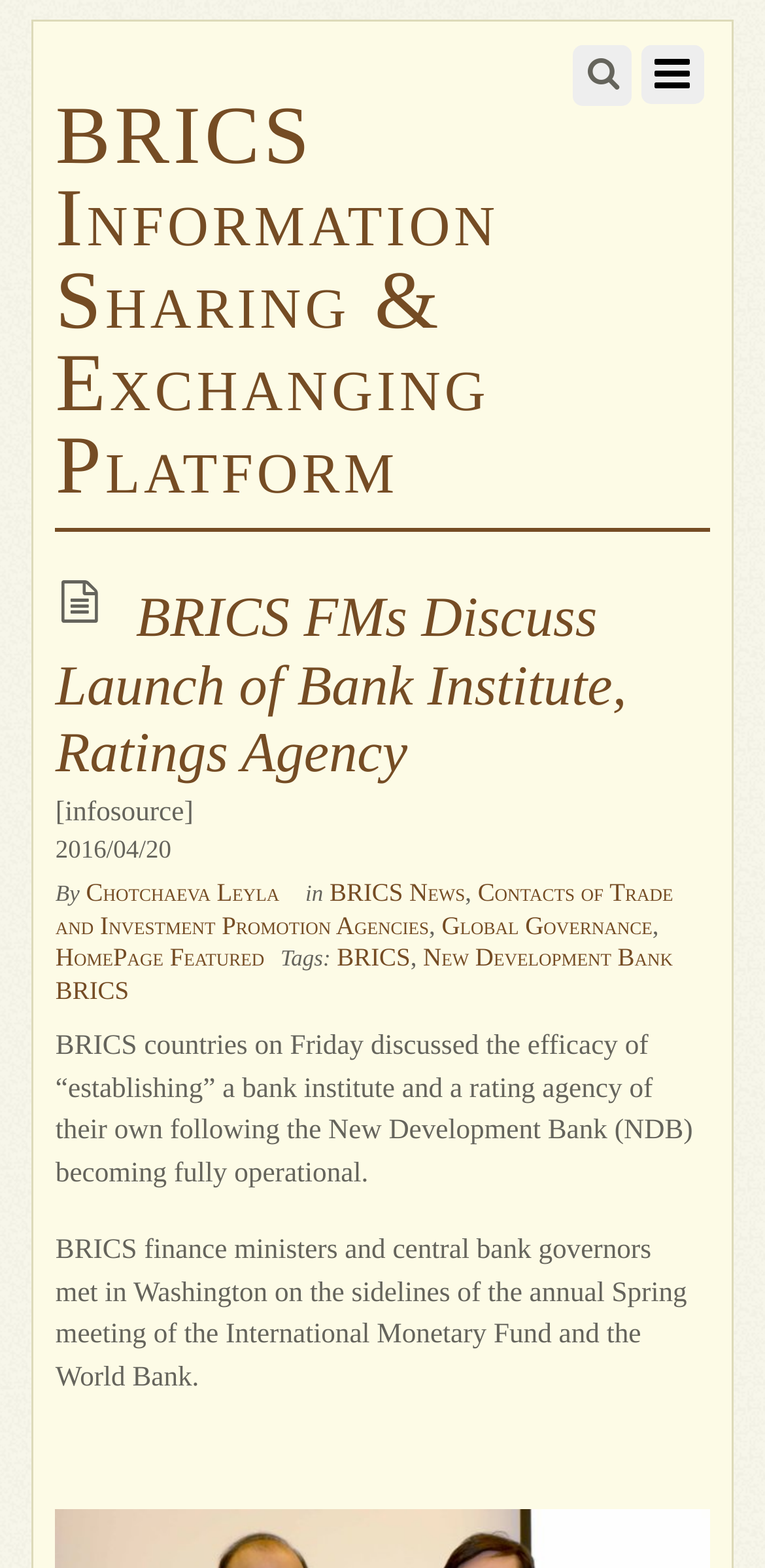Bounding box coordinates should be in the format (top-left x, top-left y, bottom-right x, bottom-right y) and all values should be floating point numbers between 0 and 1. Determine the bounding box coordinate for the UI element described as: New Development Bank BRICS

[0.073, 0.601, 0.88, 0.641]